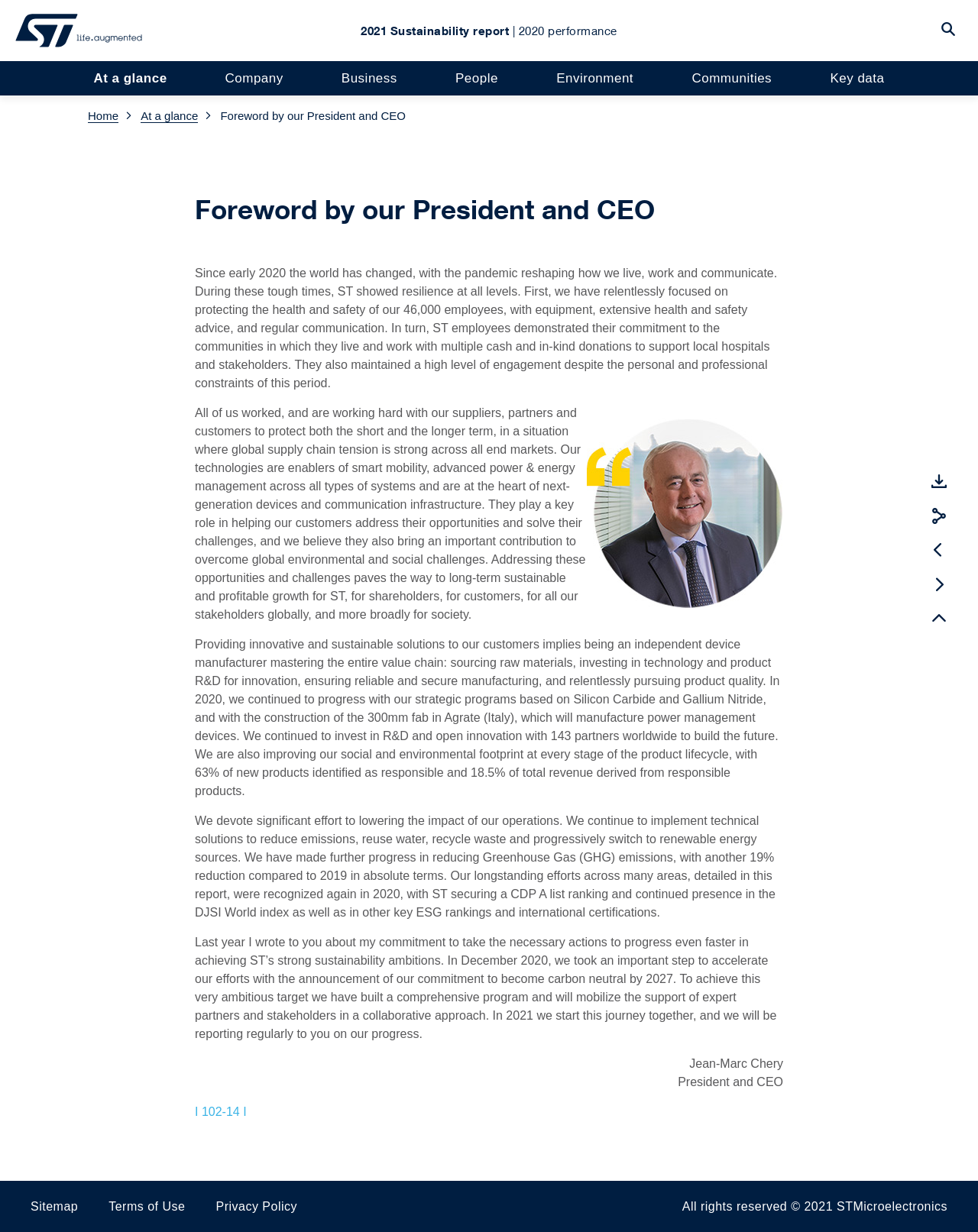Find the bounding box coordinates of the element I should click to carry out the following instruction: "Learn about Governance".

[0.09, 0.259, 0.33, 0.293]